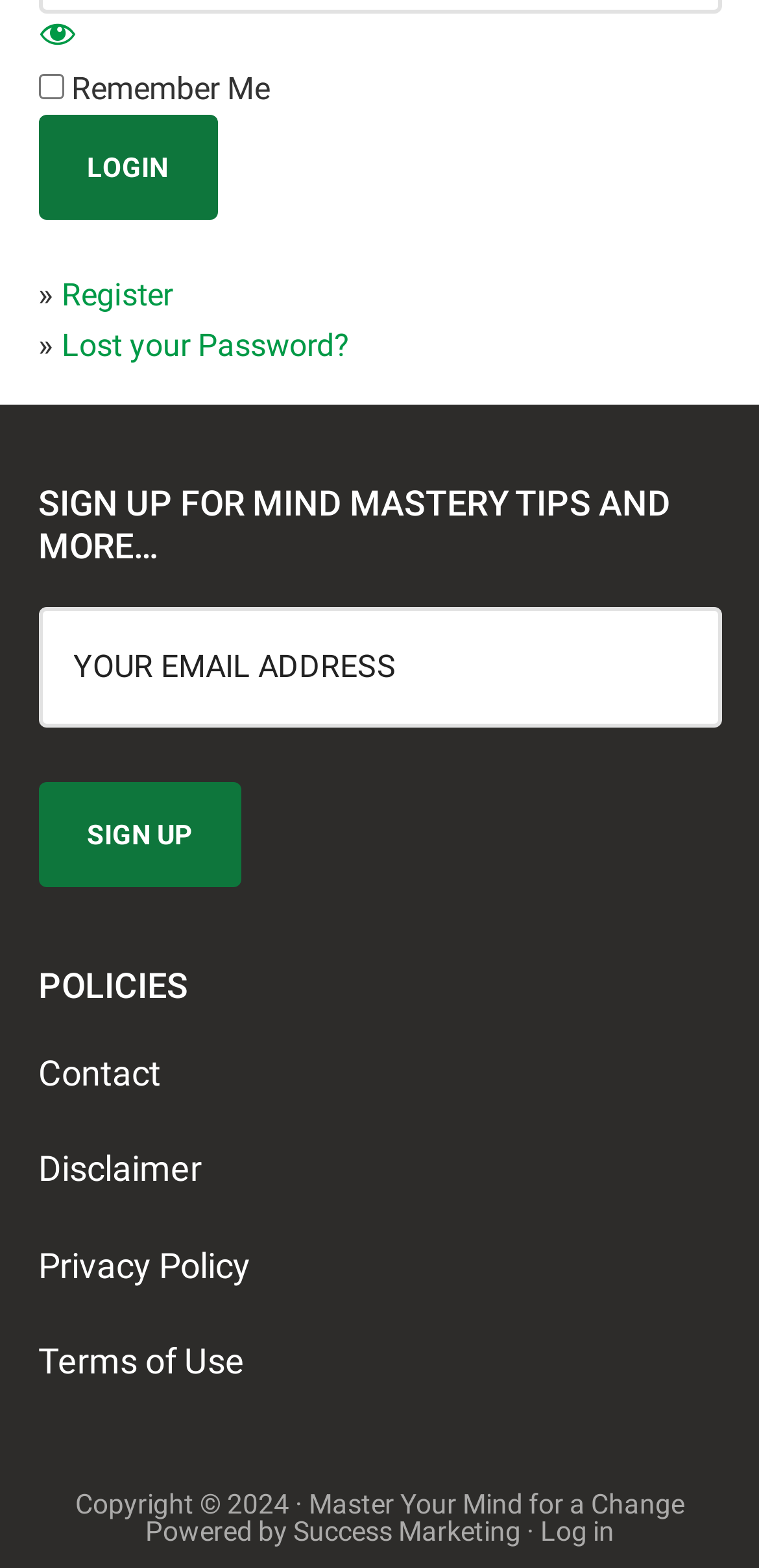Provide the bounding box coordinates of the area you need to click to execute the following instruction: "Click the Login button".

[0.05, 0.073, 0.286, 0.14]